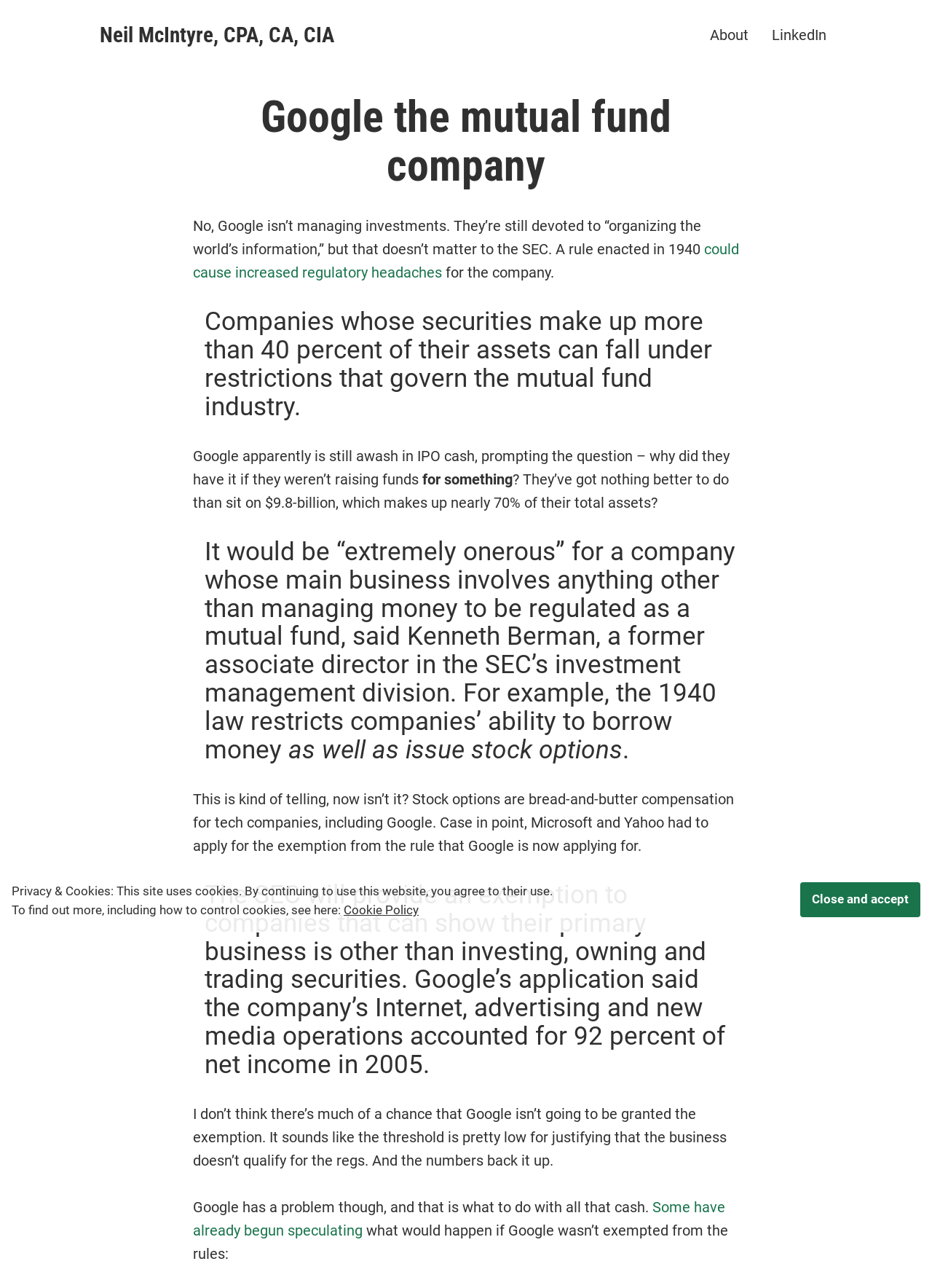Give a detailed explanation of the elements present on the webpage.

The webpage appears to be an article discussing Google's potential exemption from mutual fund regulations. At the top of the page, there is a navigation menu with a button that opens a submenu containing links to "About" and "LinkedIn". Below the navigation menu, there is a header with the title "Google the mutual fund company".

The main content of the article is divided into several paragraphs, with some quotes highlighted in blockquotes. The text discusses Google's situation, citing a 1940 law that restricts companies' ability to borrow money and issue stock options if they are classified as a mutual fund. The article quotes a former SEC associate director, Kenneth Berman, and mentions that Google's application for exemption is likely to be granted.

There are several links within the article, including one to a related article about the potential consequences if Google is not exempted from the rules. At the bottom of the page, there is a button to "Close and accept" and a notice about the website's use of cookies, with a link to the Cookie Policy.

On the right side of the page, there is a link to the author's name, Neil McIntyre, CPA, CA, CIA.